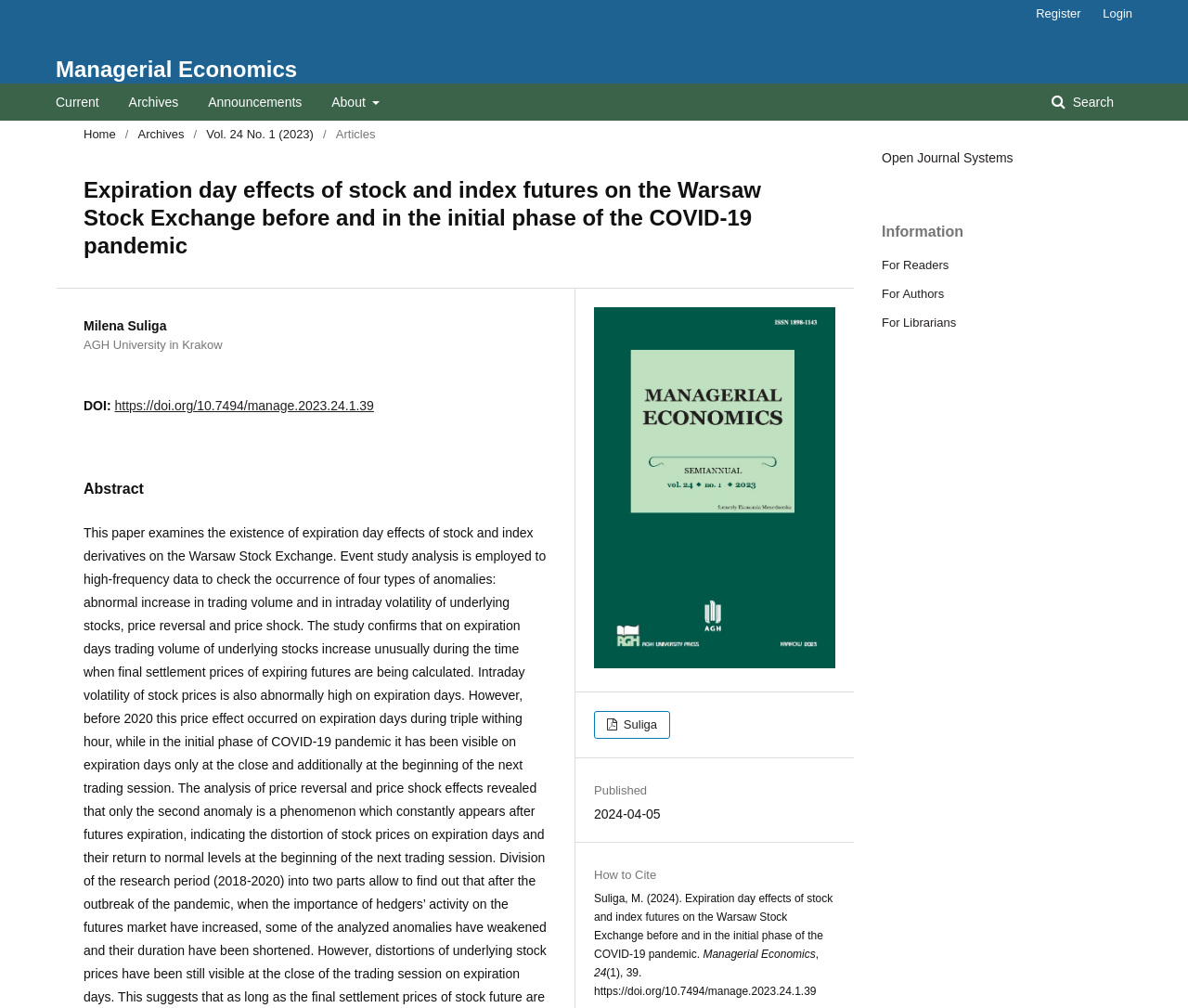Please specify the bounding box coordinates of the element that should be clicked to execute the given instruction: 'Click on DOWNLOAD link'. Ensure the coordinates are four float numbers between 0 and 1, expressed as [left, top, right, bottom].

None